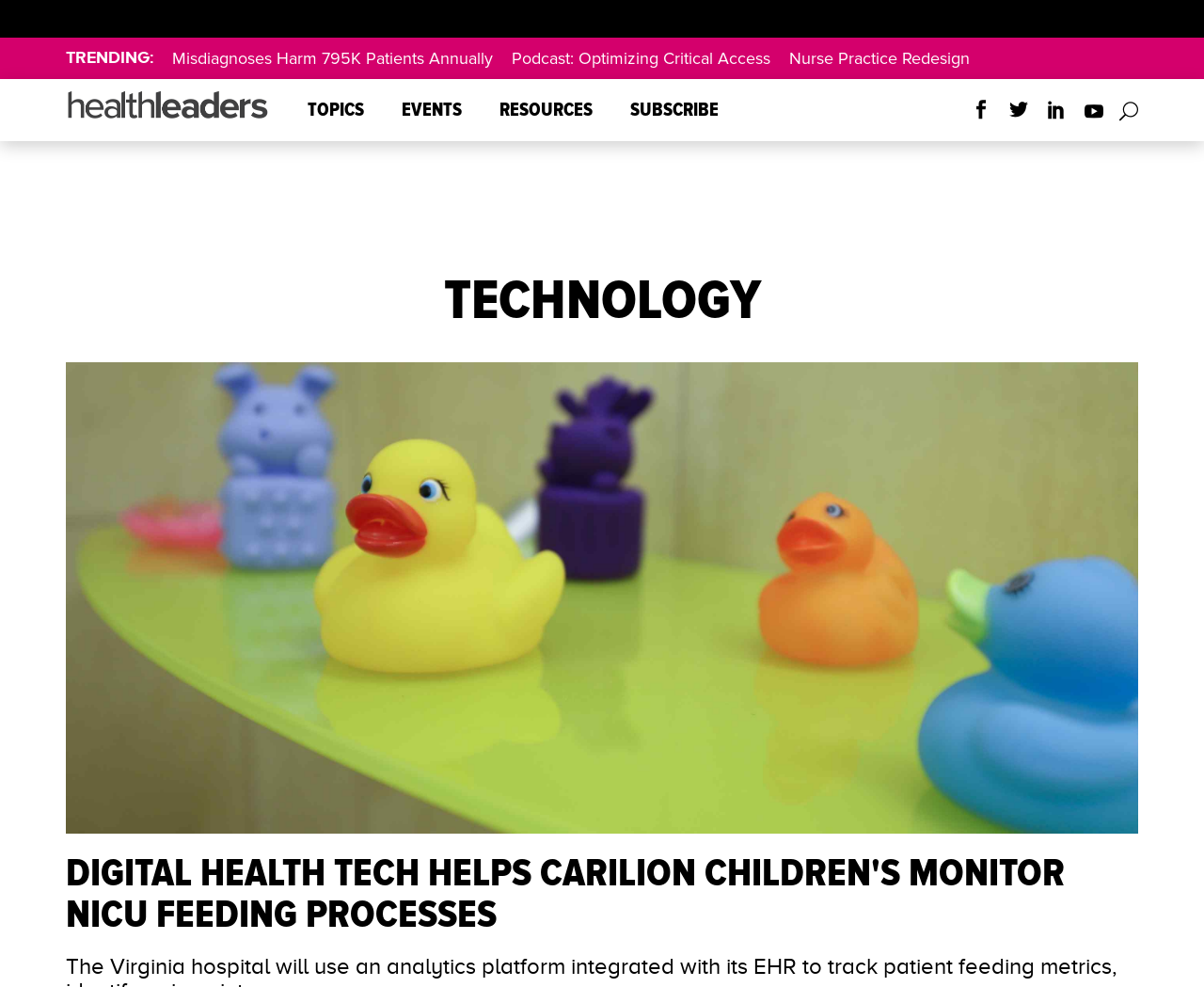Determine the bounding box coordinates of the section to be clicked to follow the instruction: "Search for a term". The coordinates should be given as four float numbers between 0 and 1, formatted as [left, top, right, bottom].

[0.928, 0.103, 0.945, 0.127]